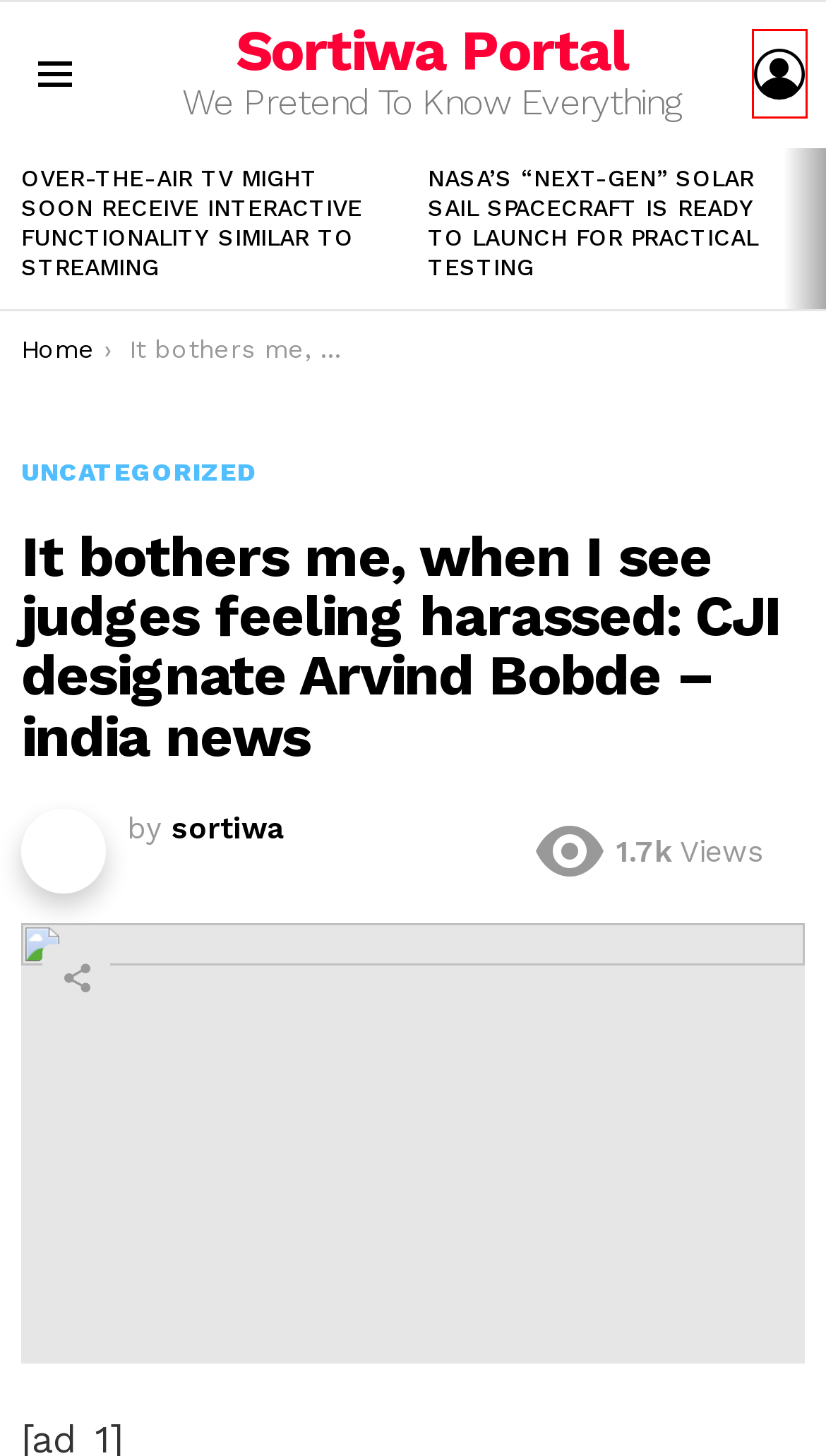You have a screenshot of a webpage with a red rectangle bounding box around a UI element. Choose the best description that matches the new page after clicking the element within the bounding box. The candidate descriptions are:
A. Featured: 3 equal – stretched – Sortiwa Portal
B. Over-the-air TV might soon receive interactive functionality similar to streaming – Sortiwa Portal
C. sortiwa – Sortiwa Portal
D. NASA’s “next-gen” solar sail spacecraft is ready to launch for practical testing – Sortiwa Portal
E. Sortiwa Portal – We Pretend To Know Everything
F. Top 5 Reasons Why You Should Use Video Marketing for Your Business – Sortiwa Portal
G. Log In ‹ Sortiwa Portal — WordPress
H. Header gradient – Sortiwa Portal

G